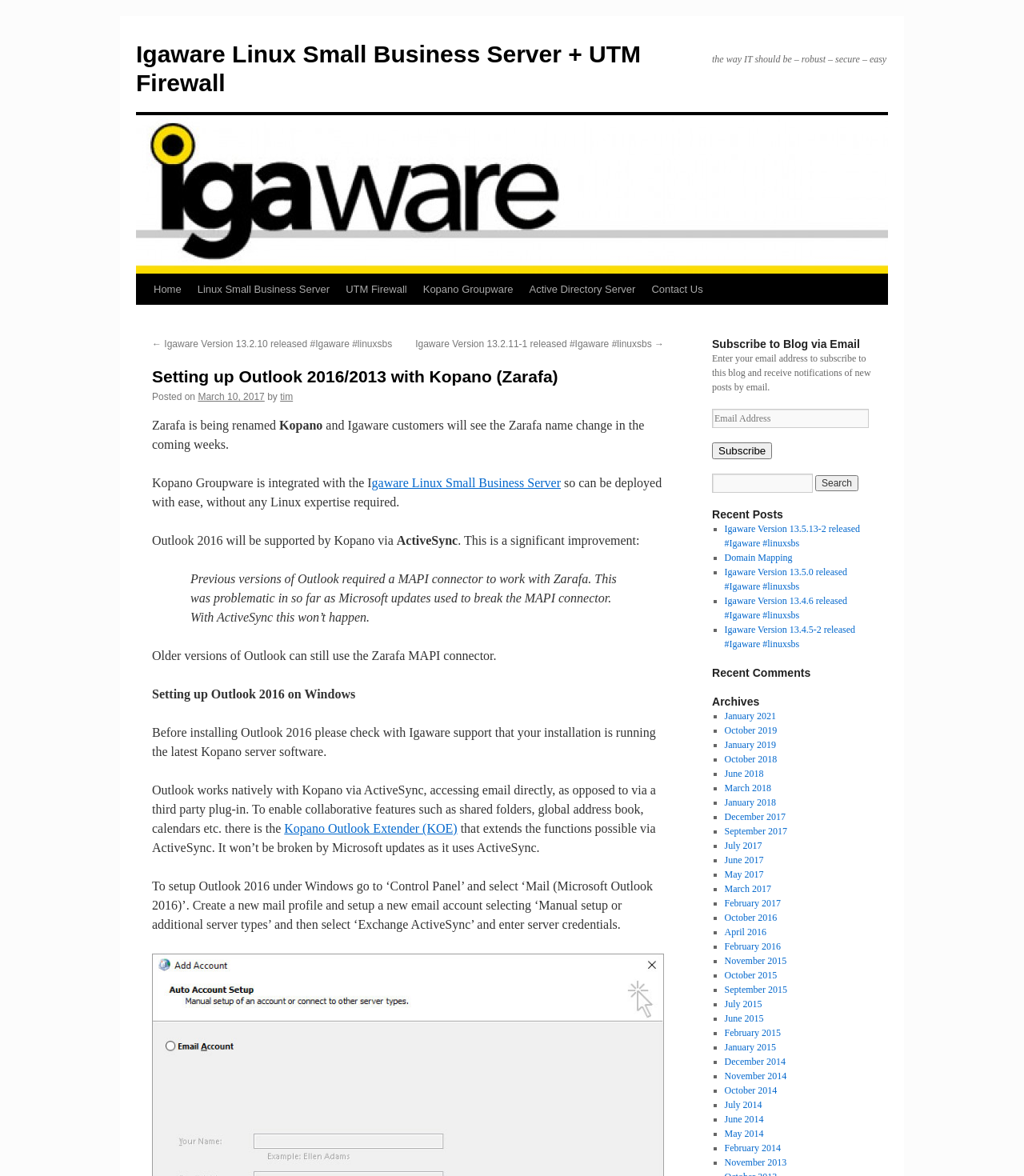Show me the bounding box coordinates of the clickable region to achieve the task as per the instruction: "Read recent post 'Igaware Version 13.2.10 released'".

[0.148, 0.288, 0.383, 0.297]